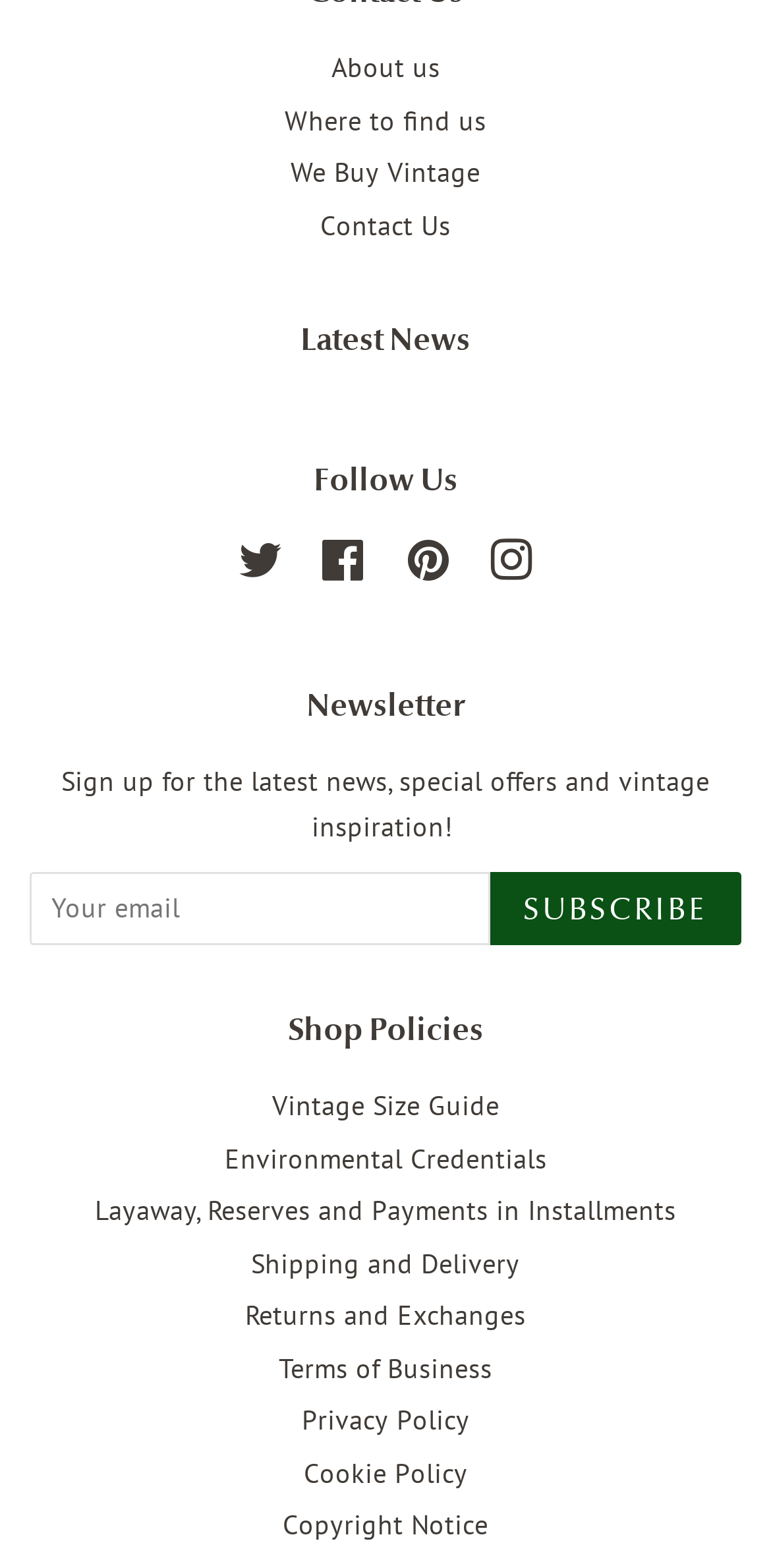Determine the bounding box coordinates of the clickable element to achieve the following action: 'Follow on Twitter'. Provide the coordinates as four float values between 0 and 1, formatted as [left, top, right, bottom].

[0.309, 0.35, 0.365, 0.373]